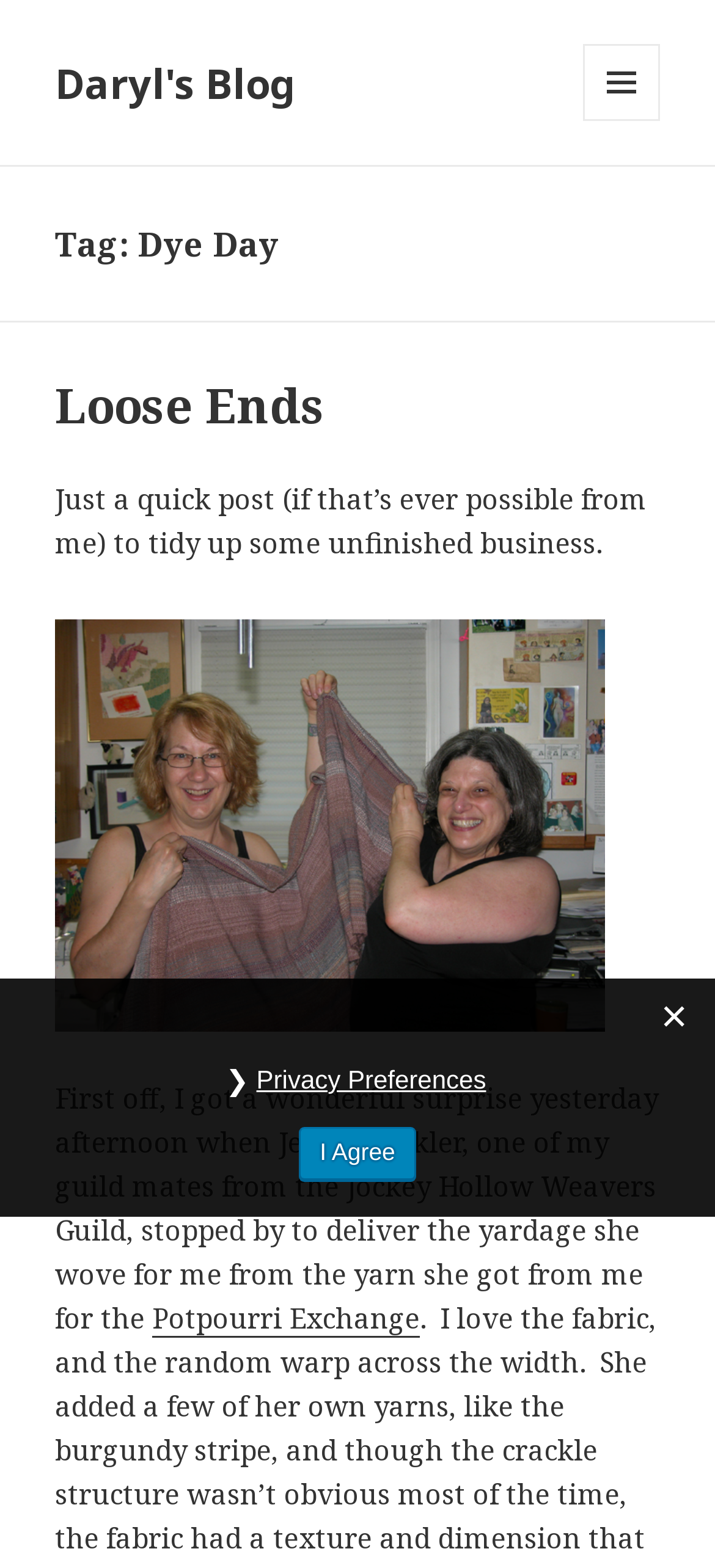What is the author's tone in the blog post?
Using the image provided, answer with just one word or phrase.

Casual